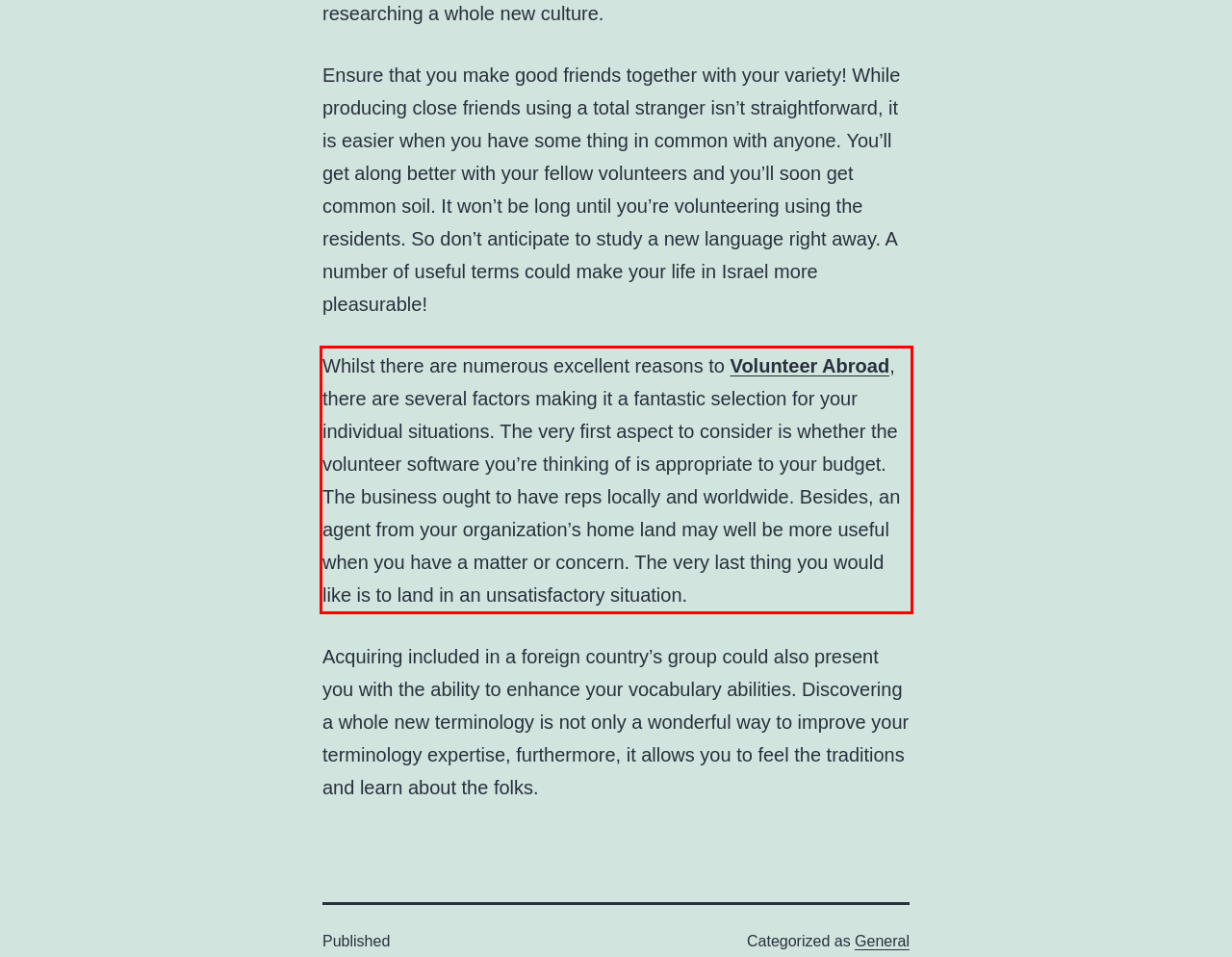You have a screenshot with a red rectangle around a UI element. Recognize and extract the text within this red bounding box using OCR.

Whilst there are numerous excellent reasons to Volunteer Abroad, there are several factors making it a fantastic selection for your individual situations. The very first aspect to consider is whether the volunteer software you’re thinking of is appropriate to your budget. The business ought to have reps locally and worldwide. Besides, an agent from your organization’s home land may well be more useful when you have a matter or concern. The very last thing you would like is to land in an unsatisfactory situation.